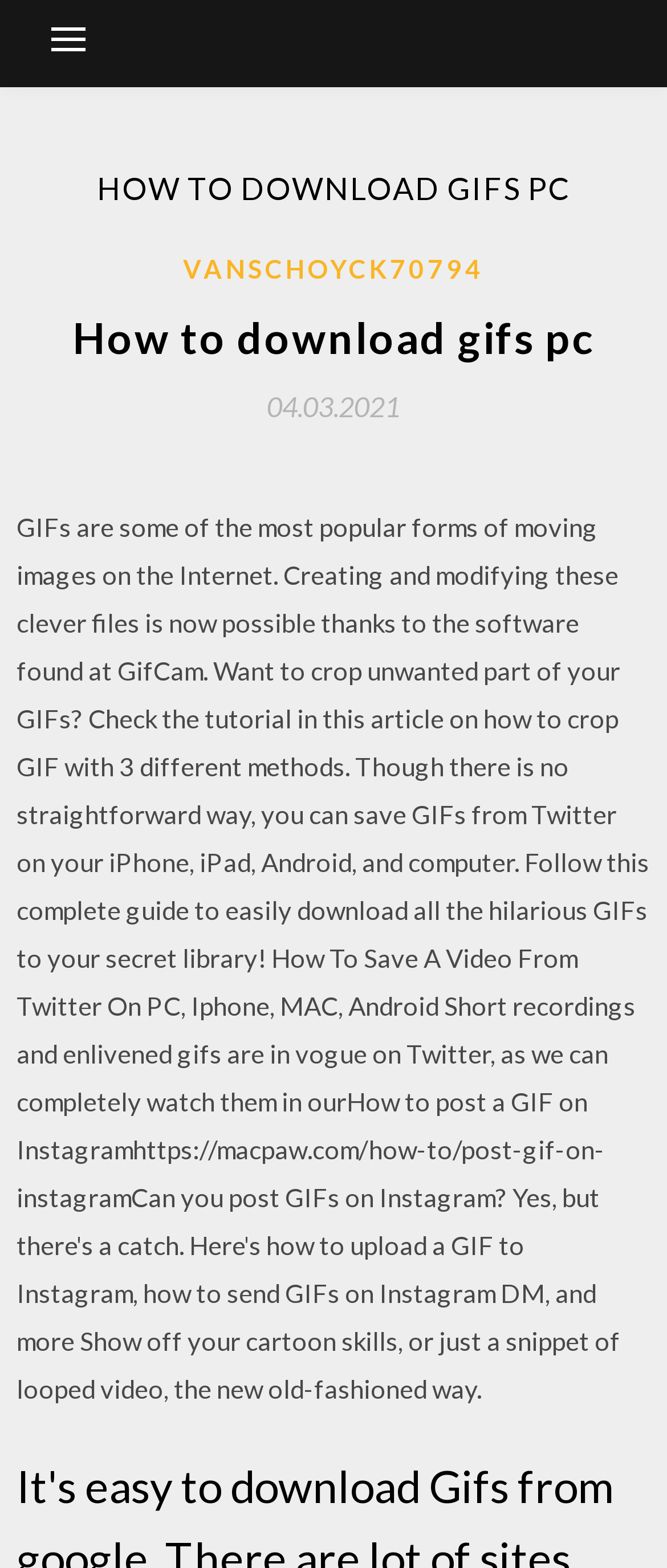Use a single word or phrase to answer the question: 
When was the article published?

04.03.2021